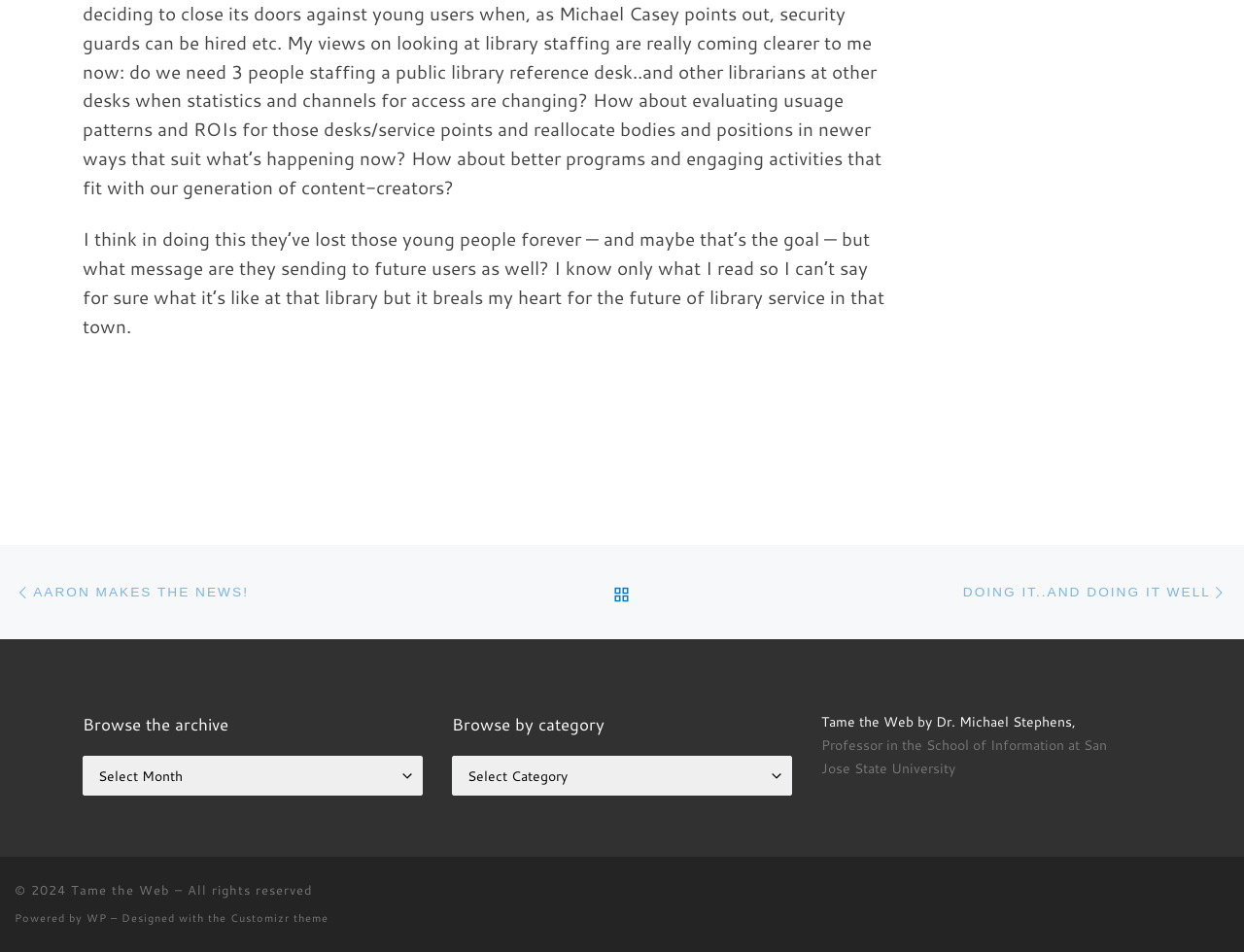Can you look at the image and give a comprehensive answer to the question:
What is the copyright year of the website?

The answer can be found by looking at the text '© 2024' which indicates that the copyright year of the website is 2024.